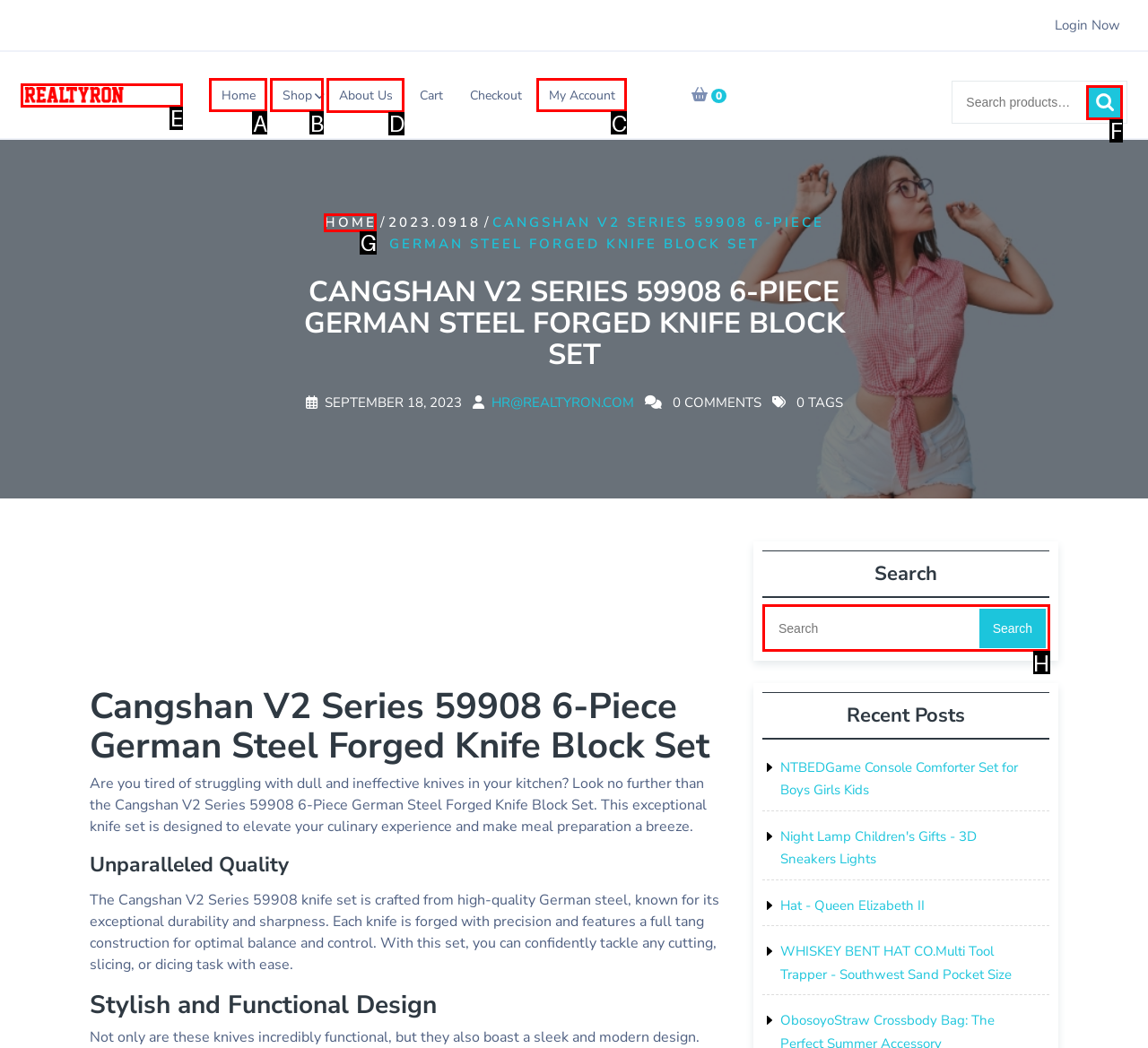From the given choices, which option should you click to complete this task: View the 'About Us' page? Answer with the letter of the correct option.

D